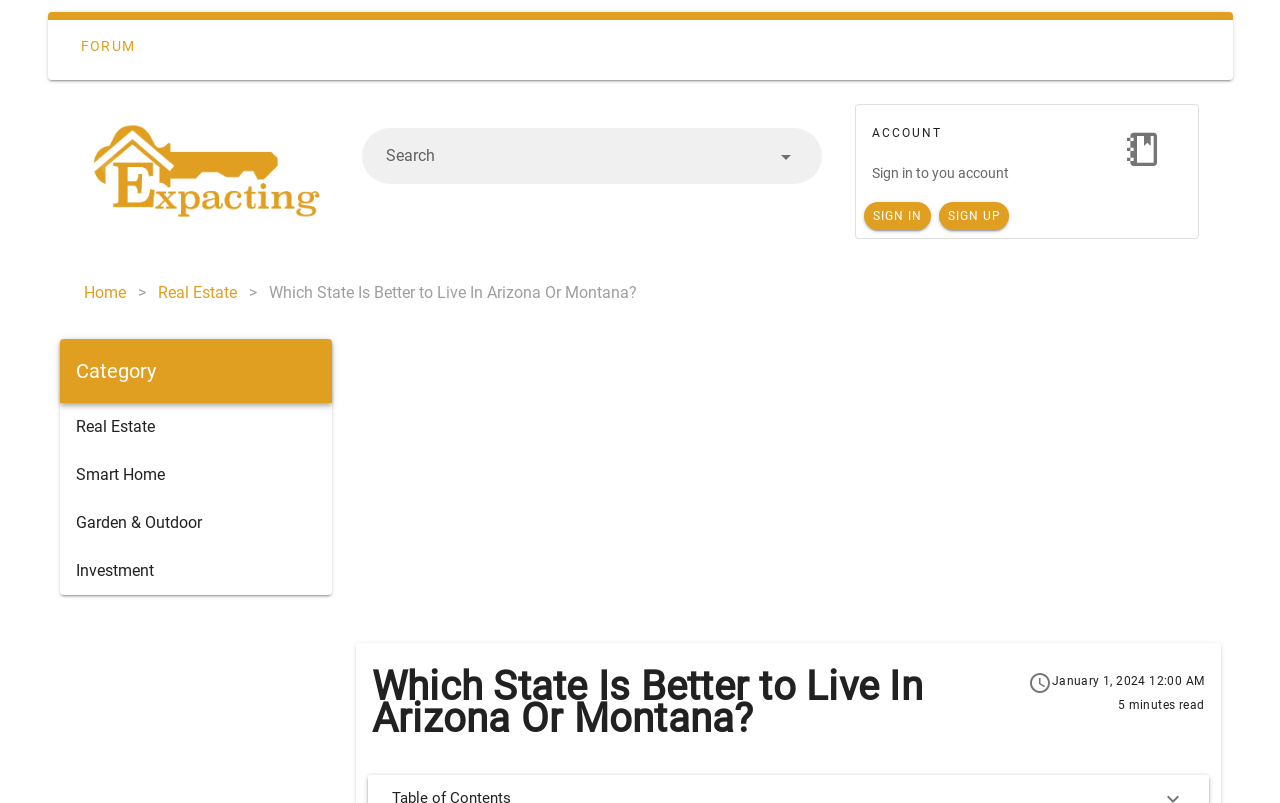What is the category of the current webpage?
Using the details shown in the screenshot, provide a comprehensive answer to the question.

I determined the category by looking at the links in the webpage, specifically the link 'Real Estate' which is located near the top of the page, indicating that the current webpage is related to Real Estate.